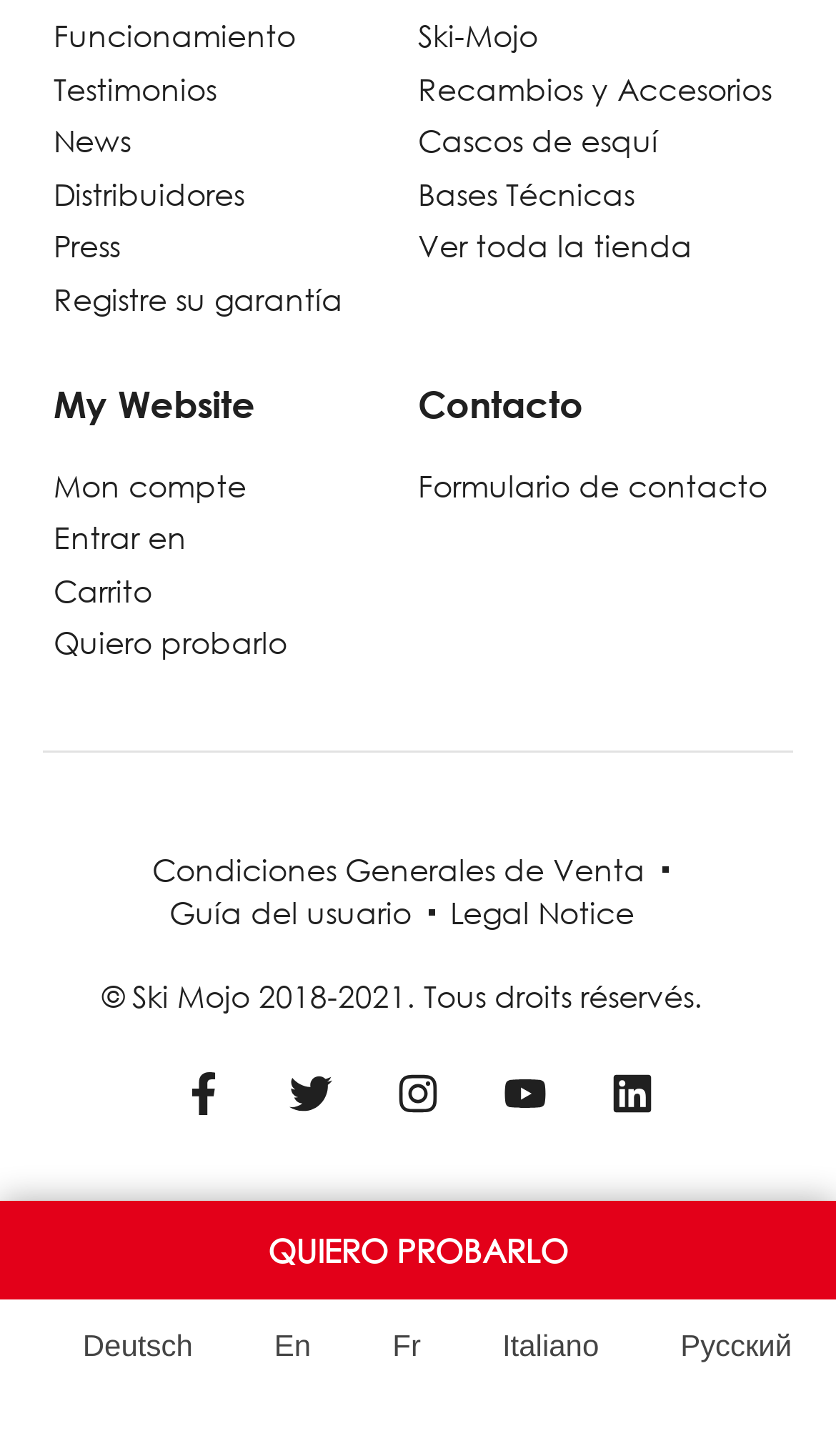Identify the bounding box for the described UI element. Provide the coordinates in (top-left x, top-left y, bottom-right x, bottom-right y) format with values ranging from 0 to 1: Bases Técnicas

[0.5, 0.119, 0.936, 0.148]